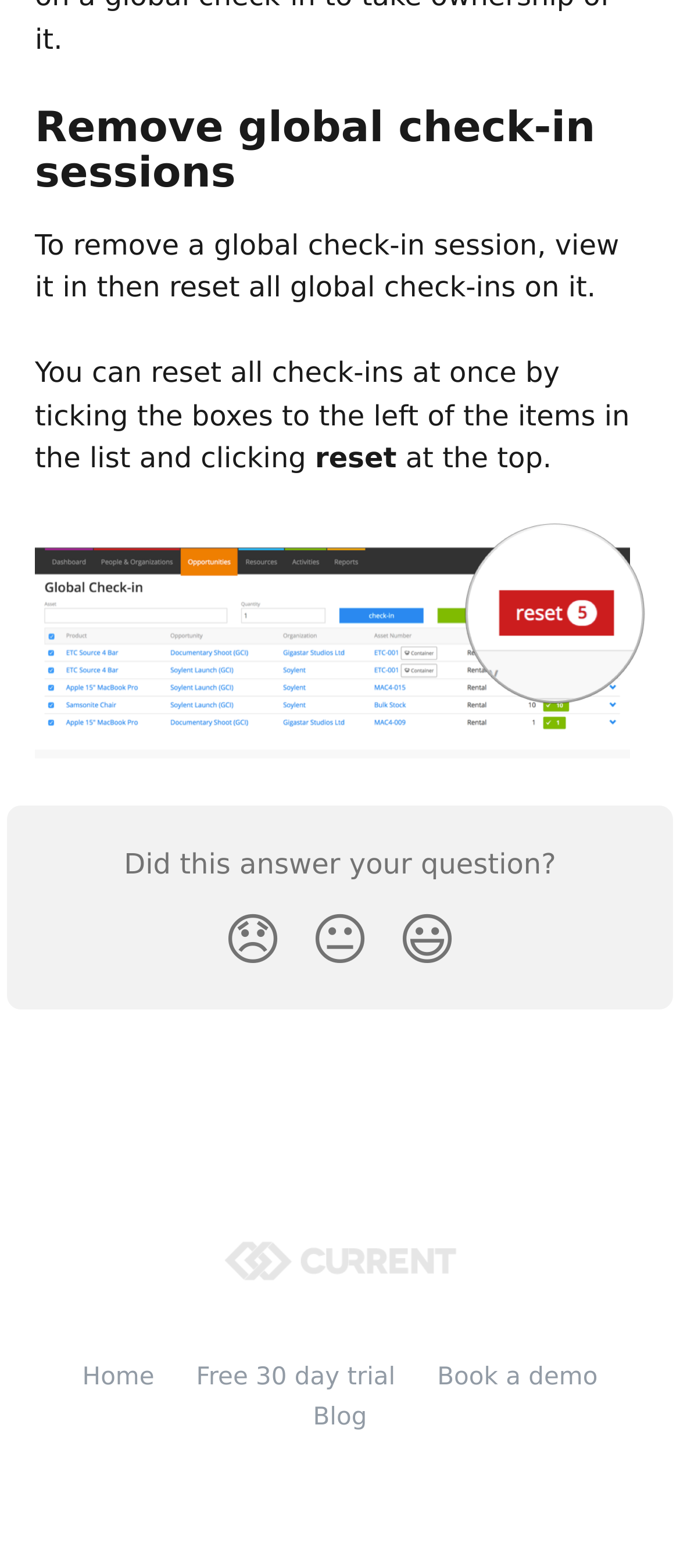What is the text above the reaction buttons?
Using the visual information from the image, give a one-word or short-phrase answer.

Did this answer your question?